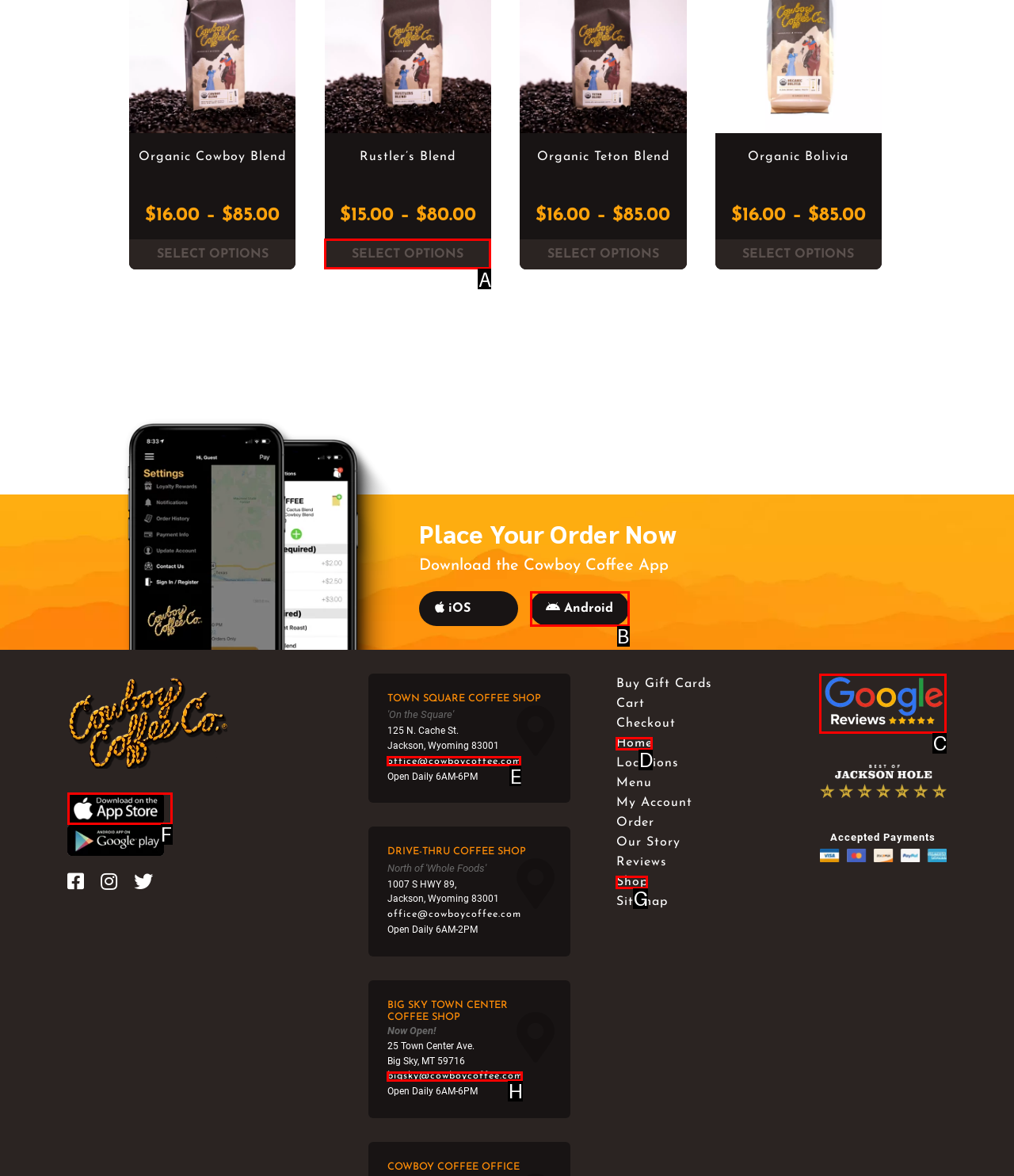Determine the option that aligns with this description: alt="Apple App Store Logo"
Reply with the option's letter directly.

F